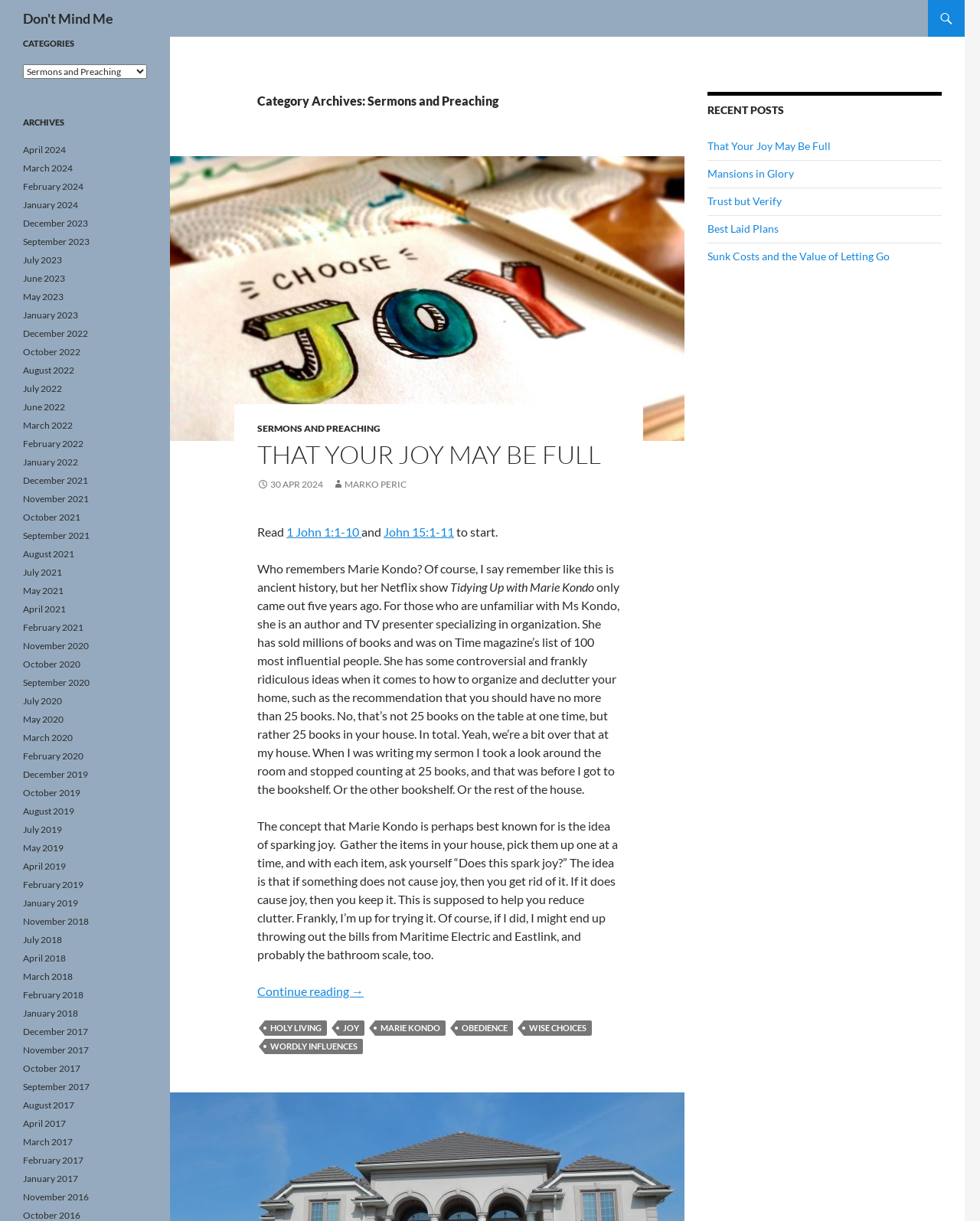Please identify the bounding box coordinates of the clickable region that I should interact with to perform the following instruction: "Click on the 'That Your Joy May Be Full' link". The coordinates should be expressed as four float numbers between 0 and 1, i.e., [left, top, right, bottom].

[0.262, 0.359, 0.613, 0.385]